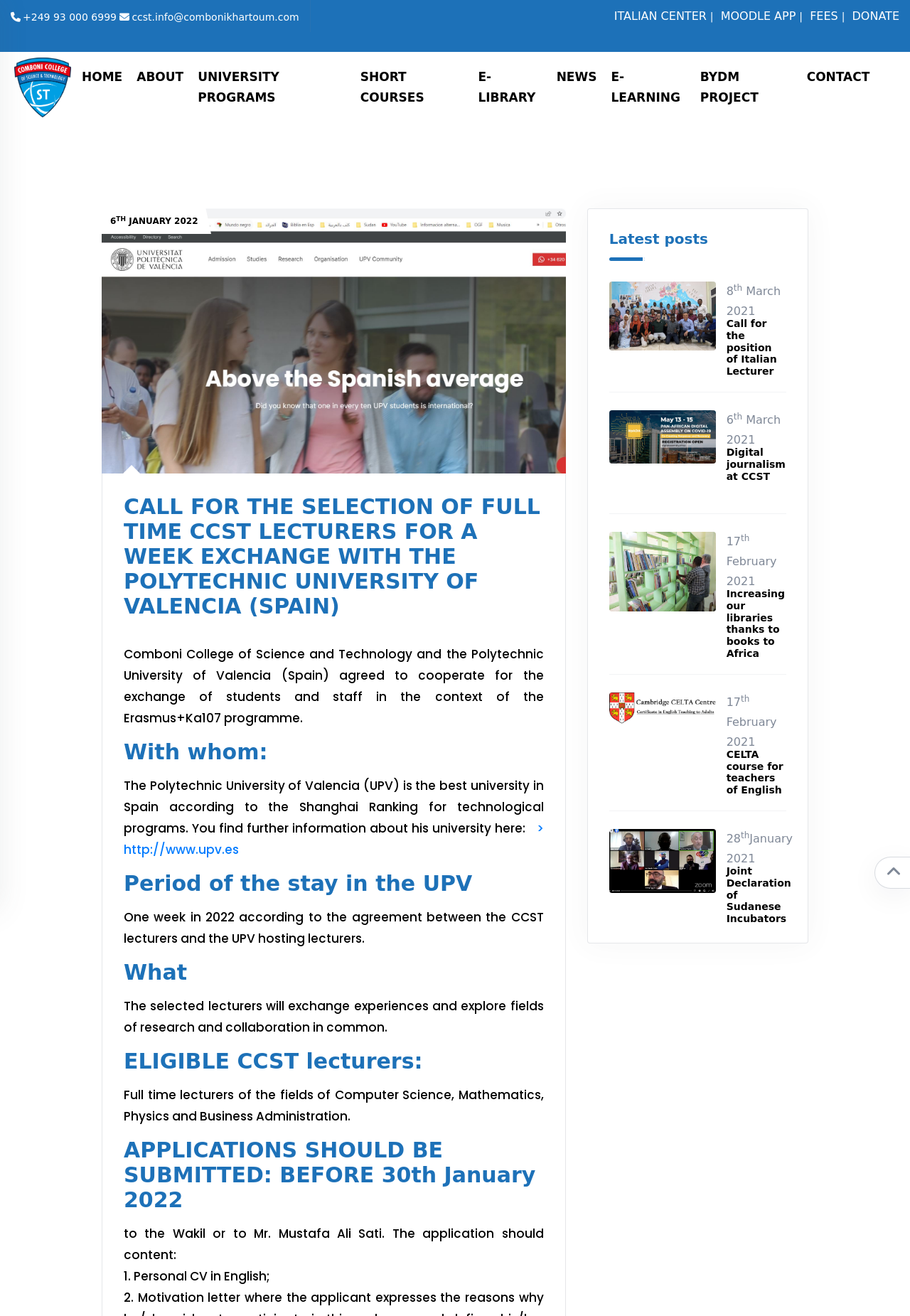How many images are there in the latest posts section?
Refer to the image and give a detailed answer to the query.

The latest posts section is located at the bottom of the webpage, and it contains links to different news articles. By counting the image elements with bounding box coordinates between [0.669, 0.214, 0.786, 0.266] and [0.798, 0.632, 0.814, 0.642], I found 4 images in the latest posts section.